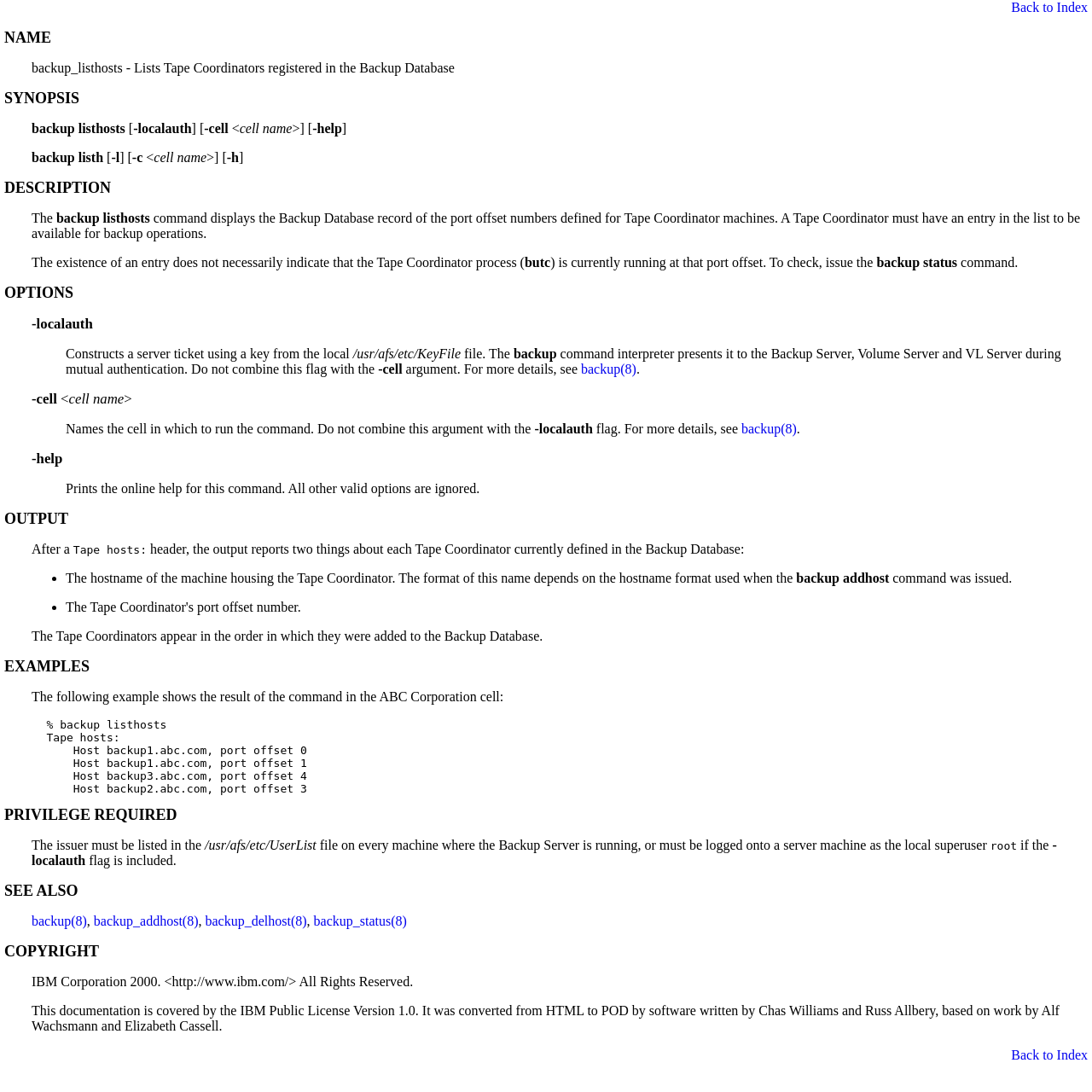Refer to the image and offer a detailed explanation in response to the question: What information is reported about each Tape Coordinator in the output?

The webpage states that the output of the backup listhosts command reports two things about each Tape Coordinator currently defined in the Backup Database: the hostname of the machine housing the Tape Coordinator and the port offset. This is mentioned in the OUTPUT section.